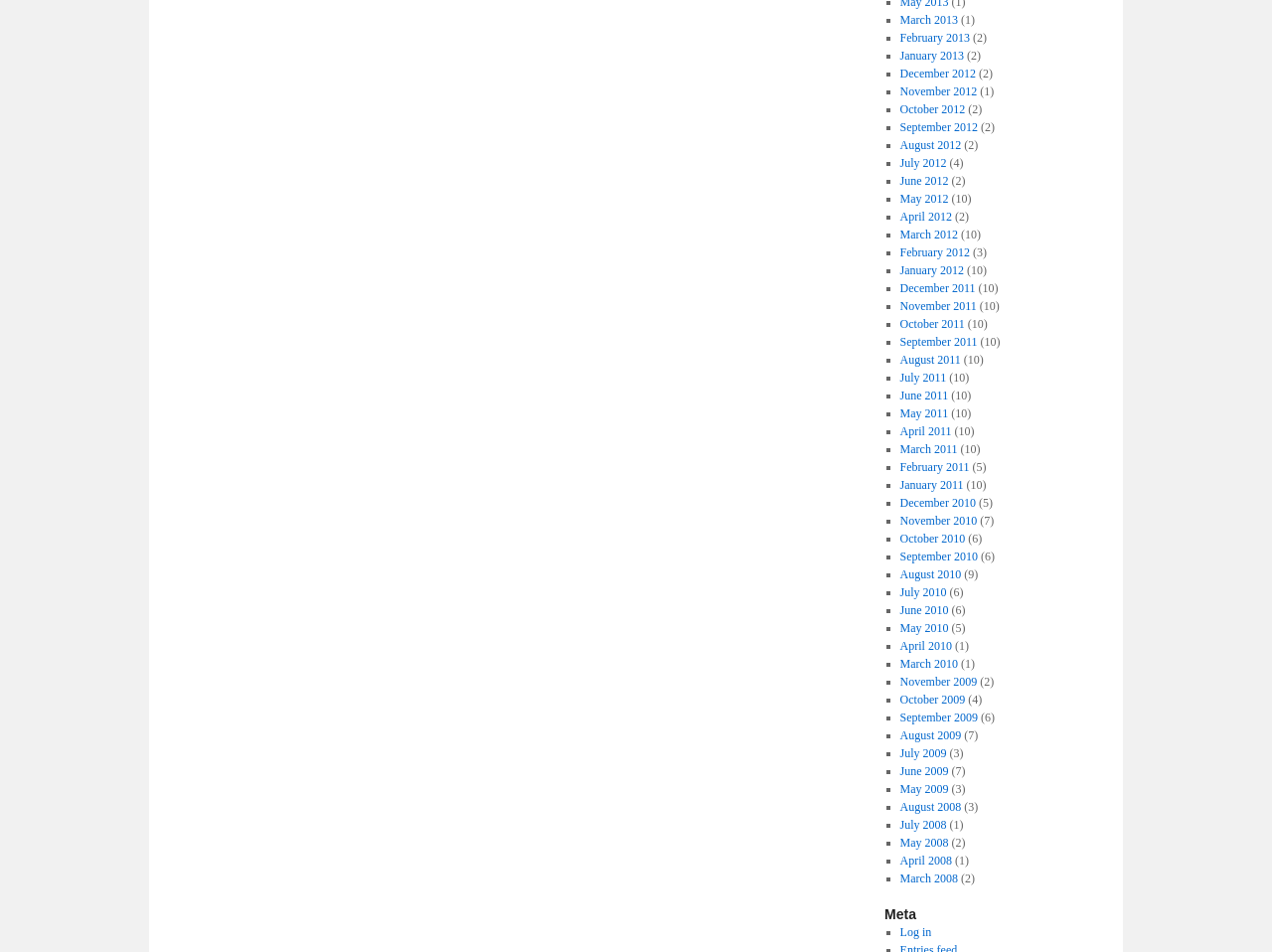Locate the bounding box coordinates of the element that should be clicked to execute the following instruction: "View March 2013 archives".

[0.707, 0.014, 0.753, 0.028]